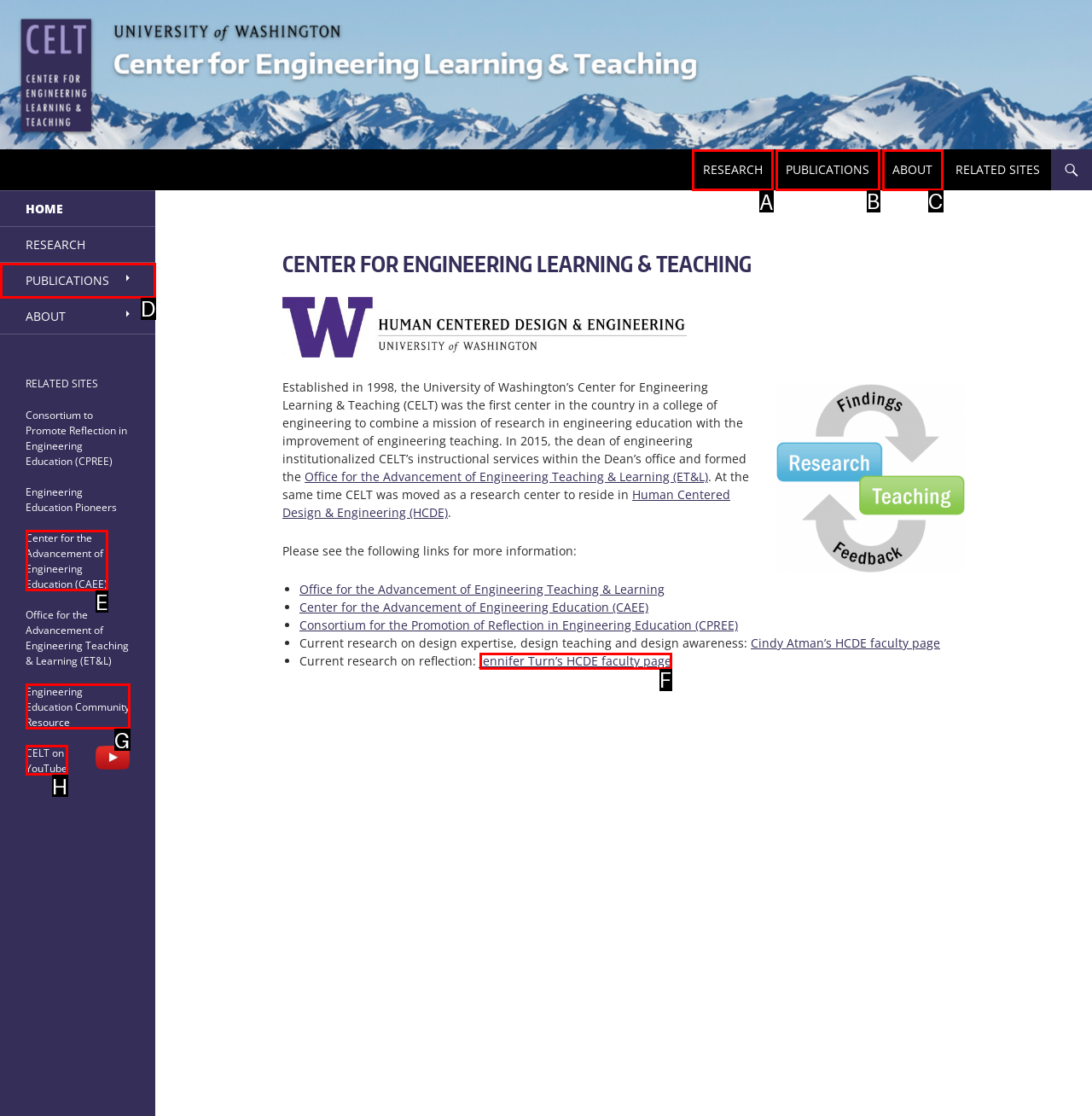Select the correct UI element to complete the task: Visit the 'RESEARCH' page
Please provide the letter of the chosen option.

A